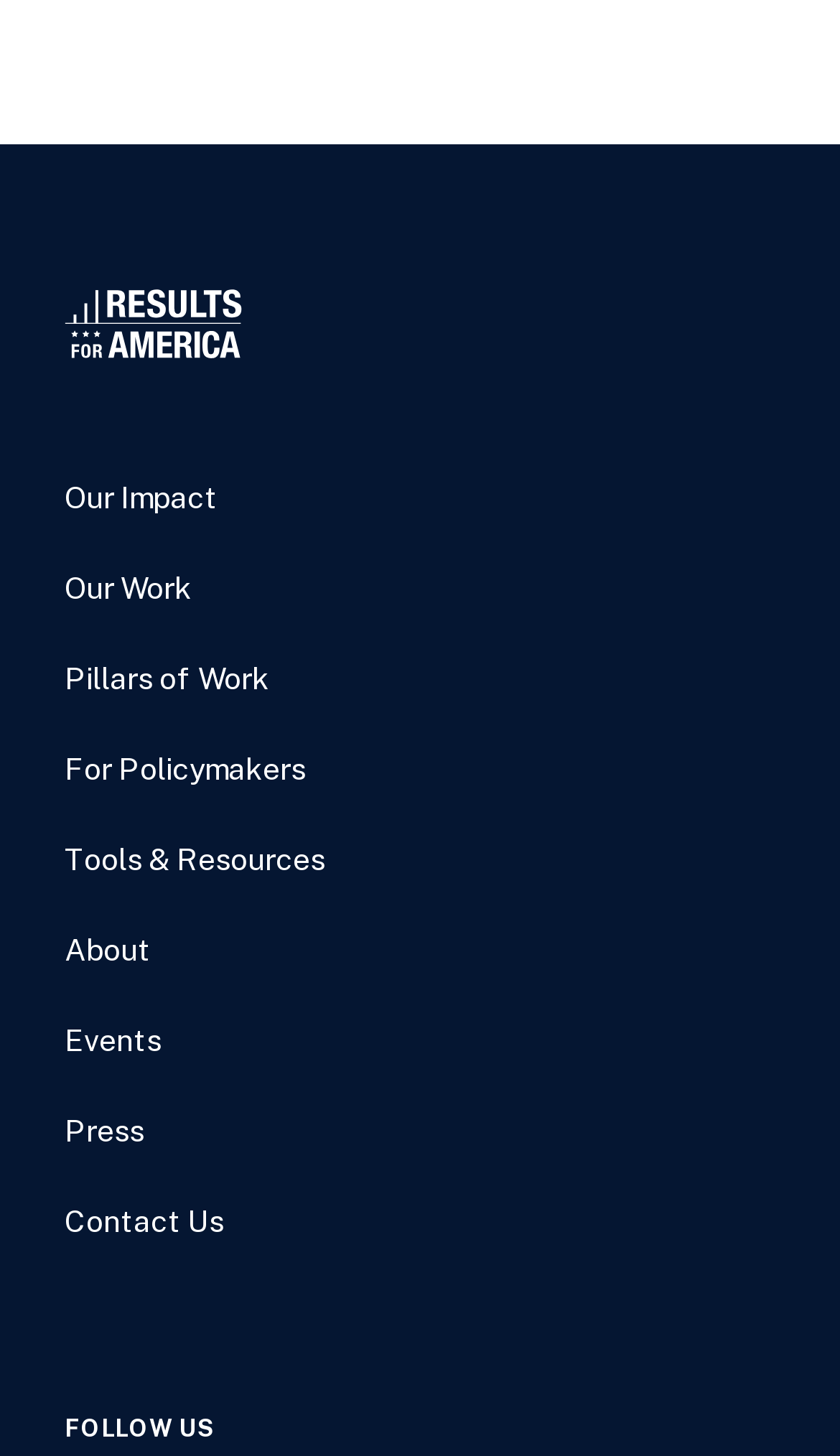Is there an image on the webpage?
Answer the question with a single word or phrase by looking at the picture.

Yes